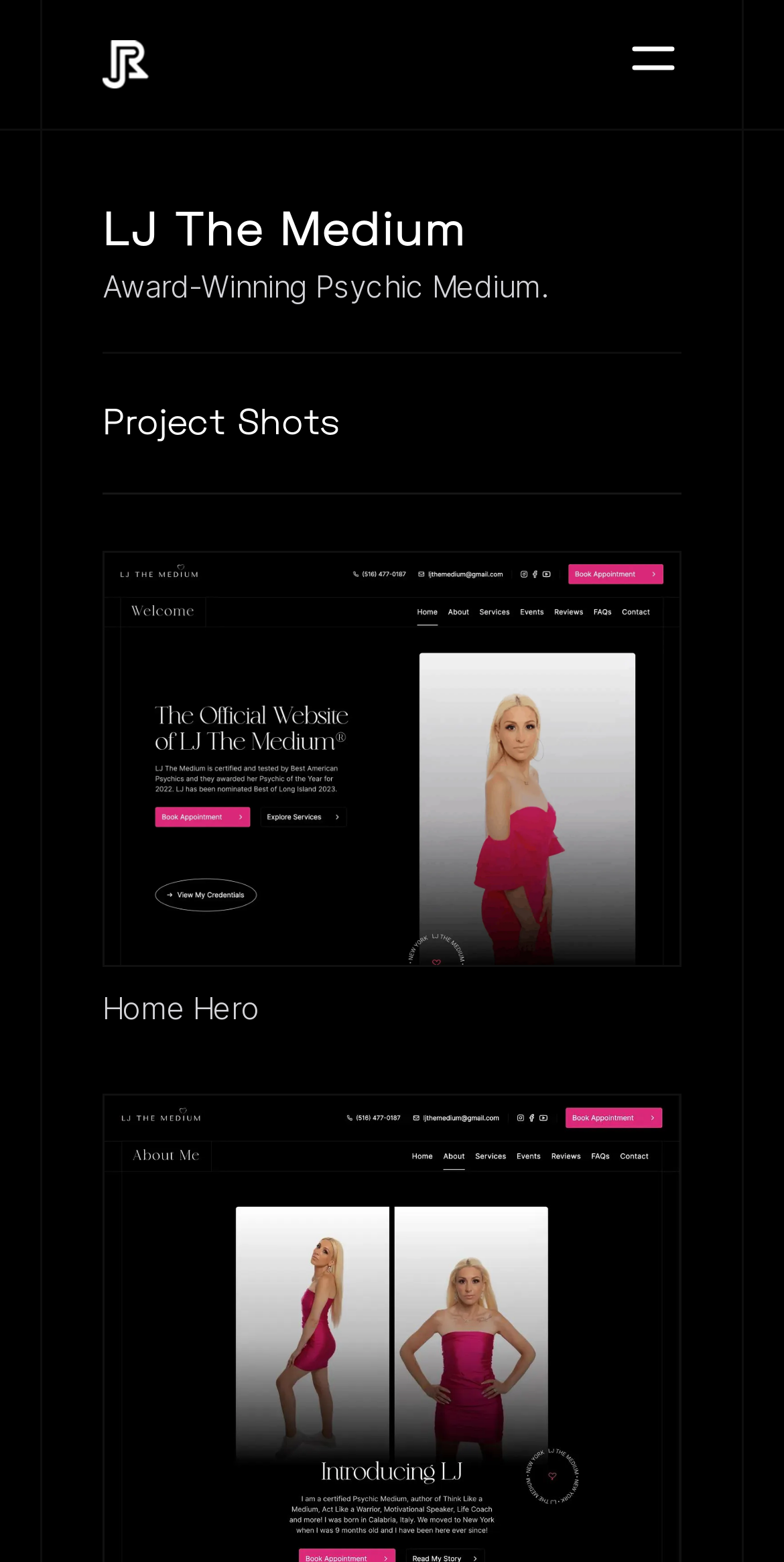Find and extract the text of the primary heading on the webpage.

LJ The Medium